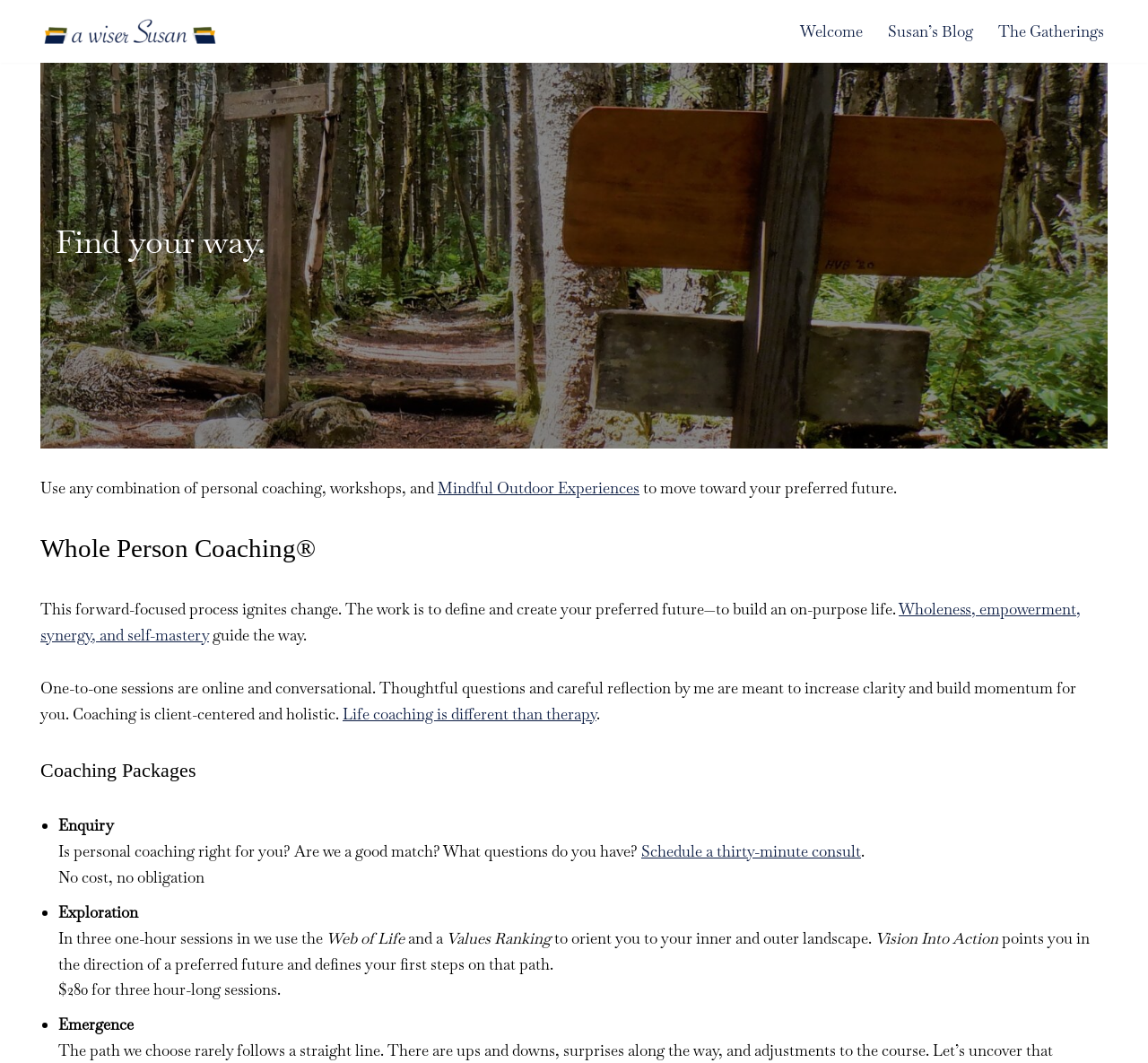What is the purpose of the 'Web of Life' and 'Values Ranking' tools?
Analyze the image and provide a thorough answer to the question.

According to the webpage, the 'Web of Life' and 'Values Ranking' tools are used in the 'Exploration' coaching package to orient the individual to their inner and outer landscape, helping them to define their preferred future.